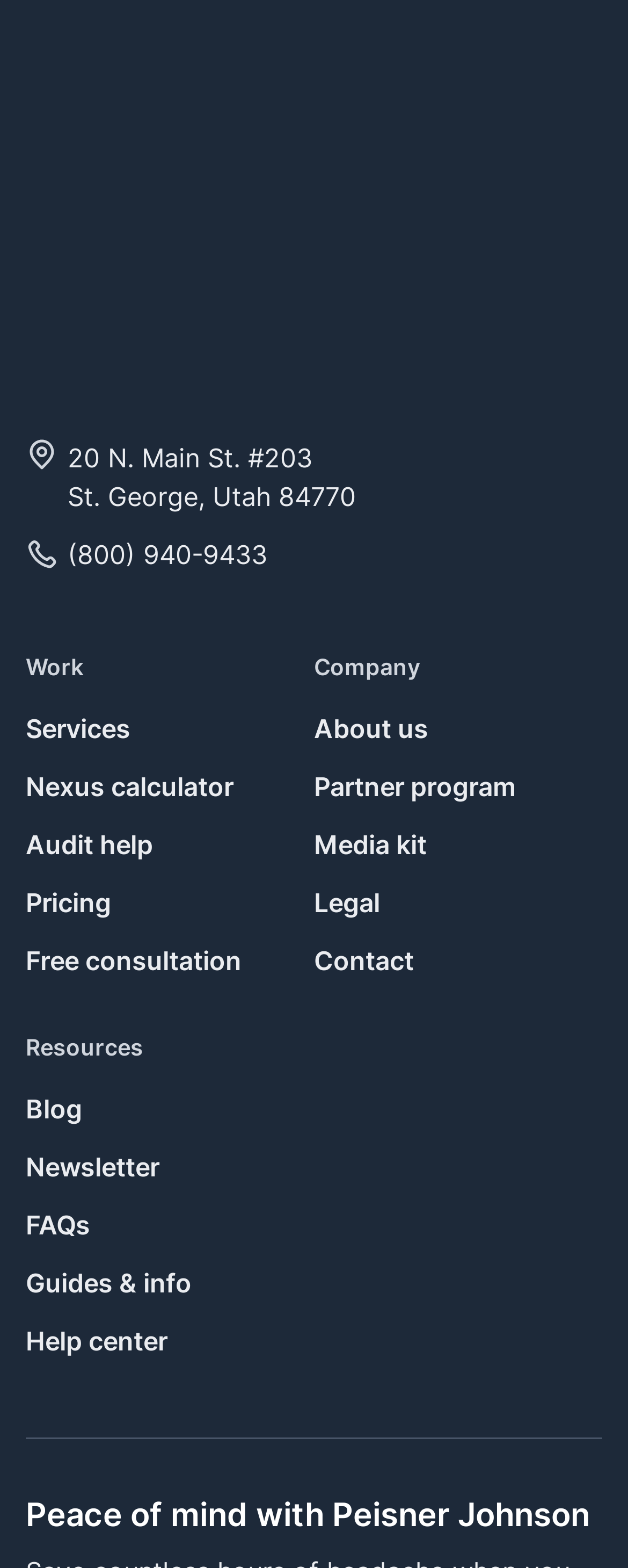Find the bounding box coordinates corresponding to the UI element with the description: "Guides & info". The coordinates should be formatted as [left, top, right, bottom], with values as floats between 0 and 1.

[0.041, 0.806, 0.321, 0.831]